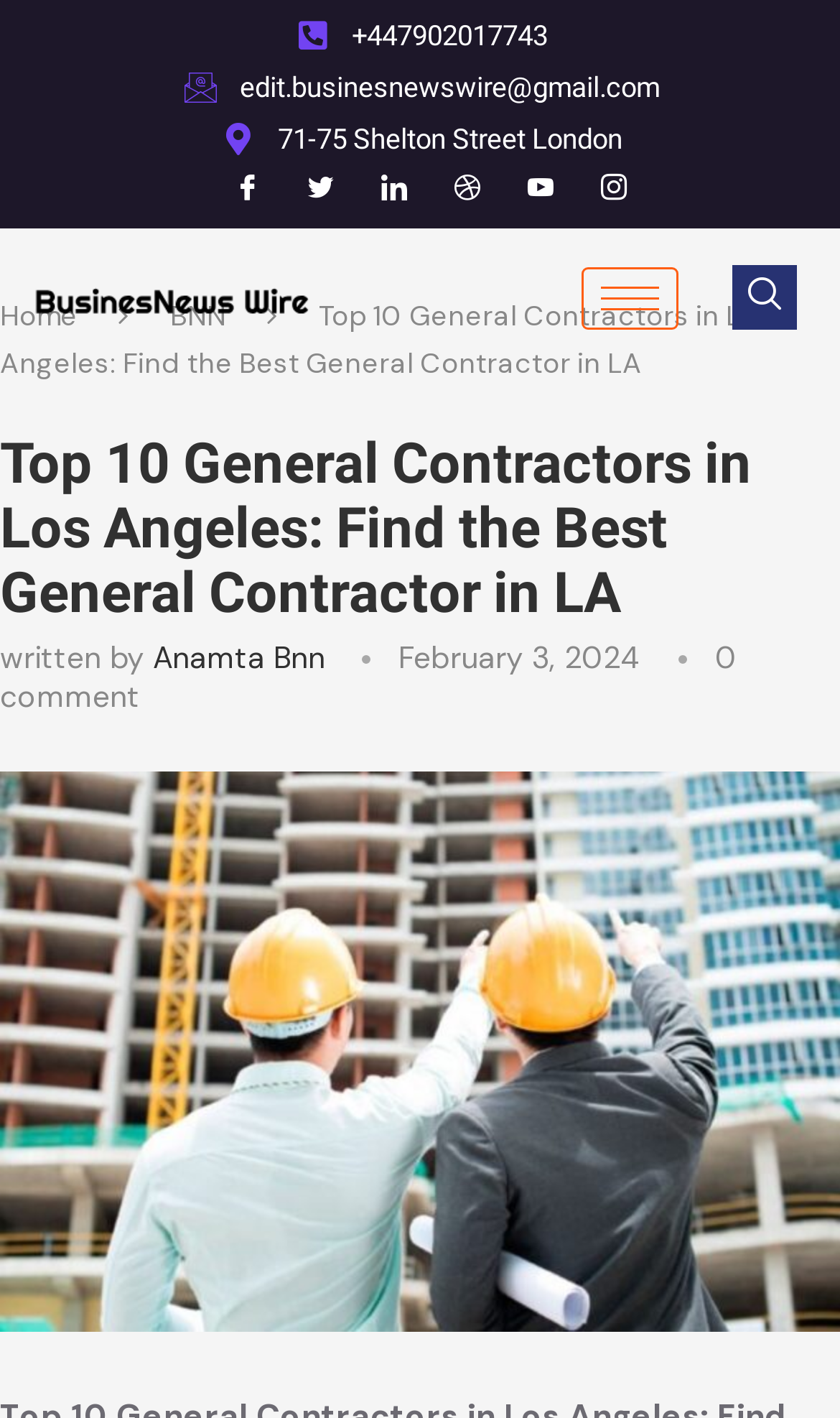Please examine the image and provide a detailed answer to the question: What is the phone number on the webpage?

I found the phone number by looking at the link element with the text '+447902017743' which has a bounding box coordinate of [0.348, 0.014, 0.652, 0.036].